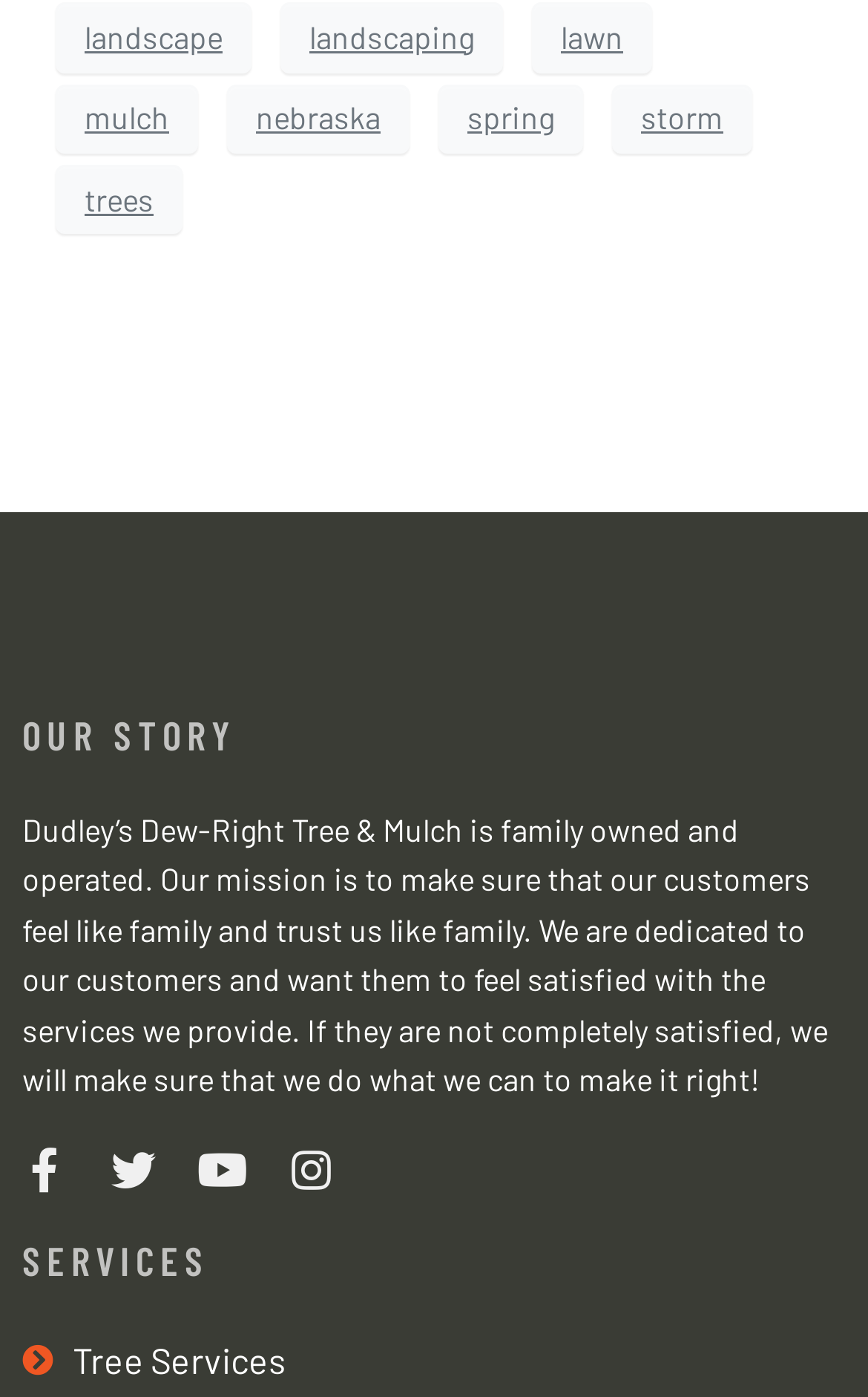Please determine the bounding box coordinates of the area that needs to be clicked to complete this task: 'learn about tree services'. The coordinates must be four float numbers between 0 and 1, formatted as [left, top, right, bottom].

[0.026, 0.953, 0.974, 0.994]